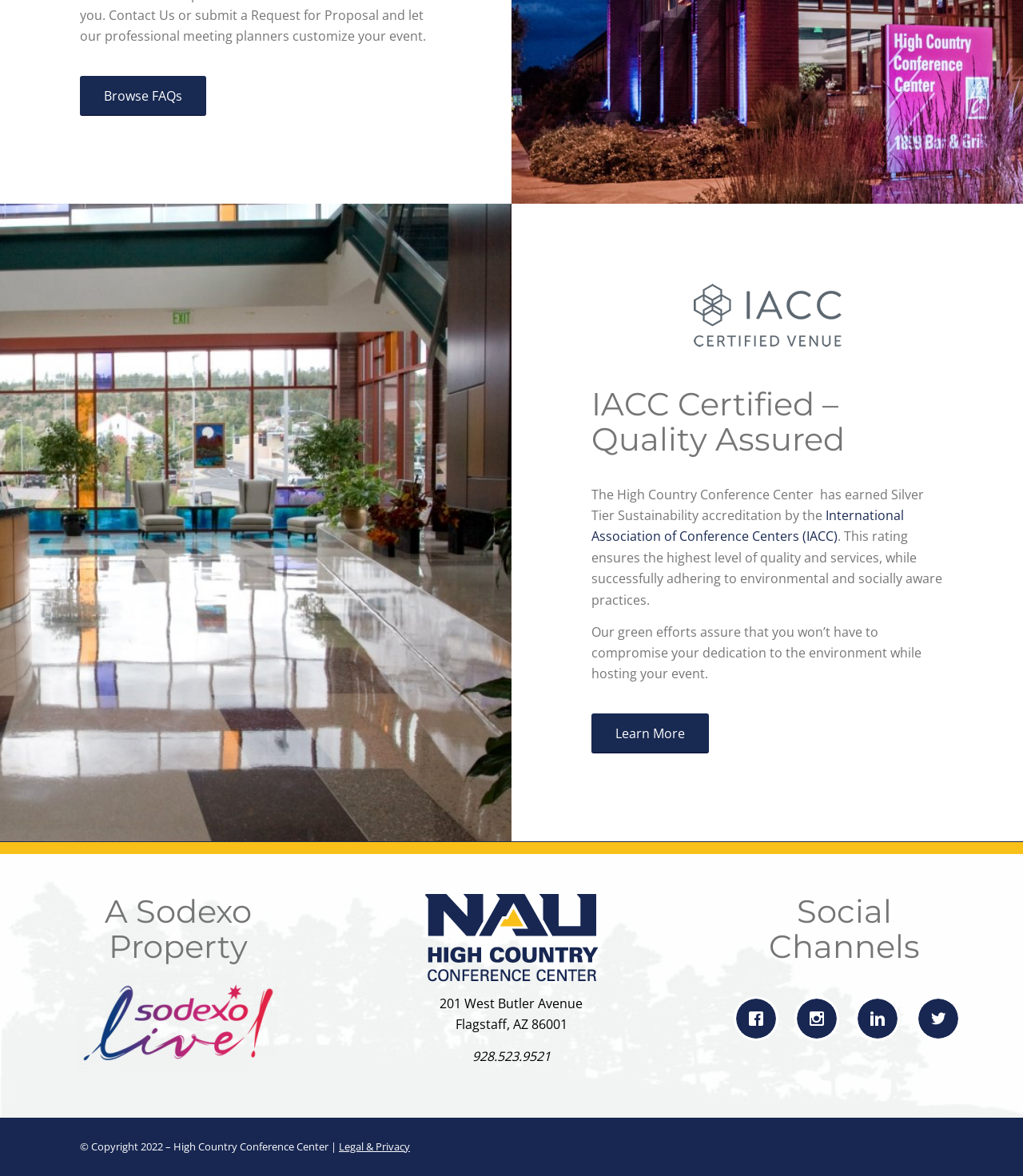Provide the bounding box for the UI element matching this description: "Legal & Privacy".

[0.331, 0.969, 0.401, 0.981]